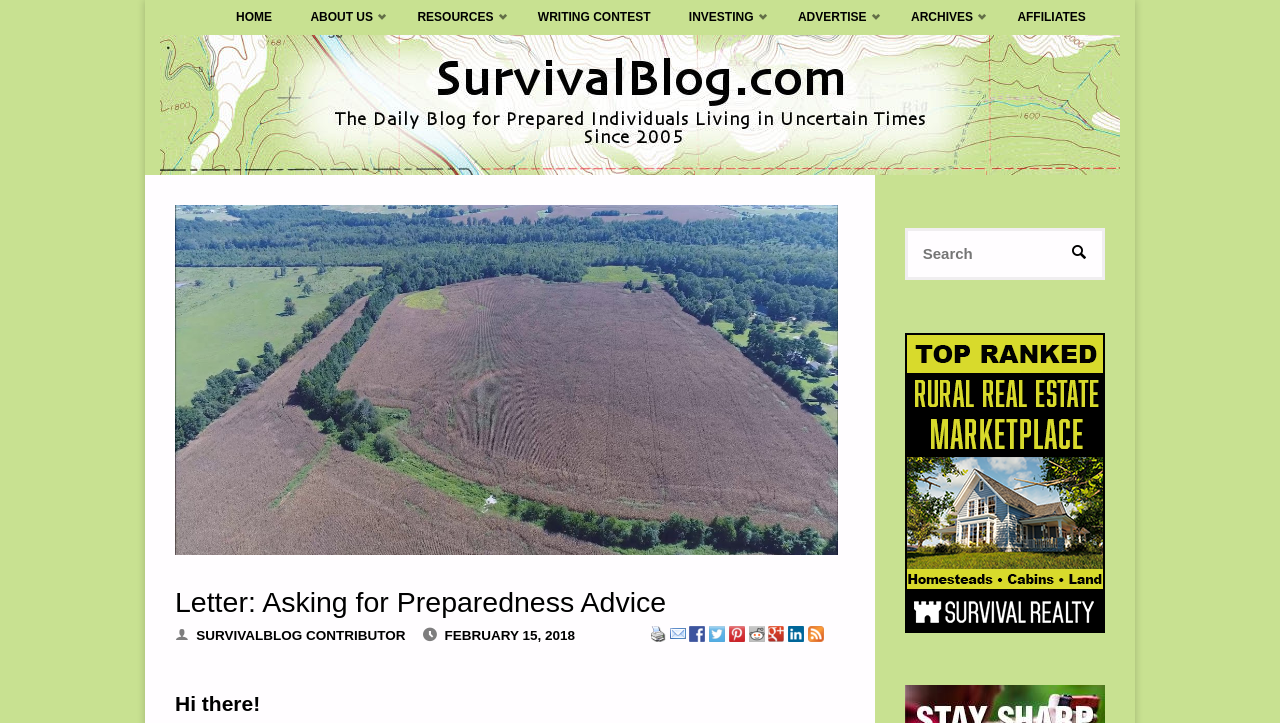Using the provided element description "title="Survival Realty"", determine the bounding box coordinates of the UI element.

[0.707, 0.46, 0.863, 0.875]